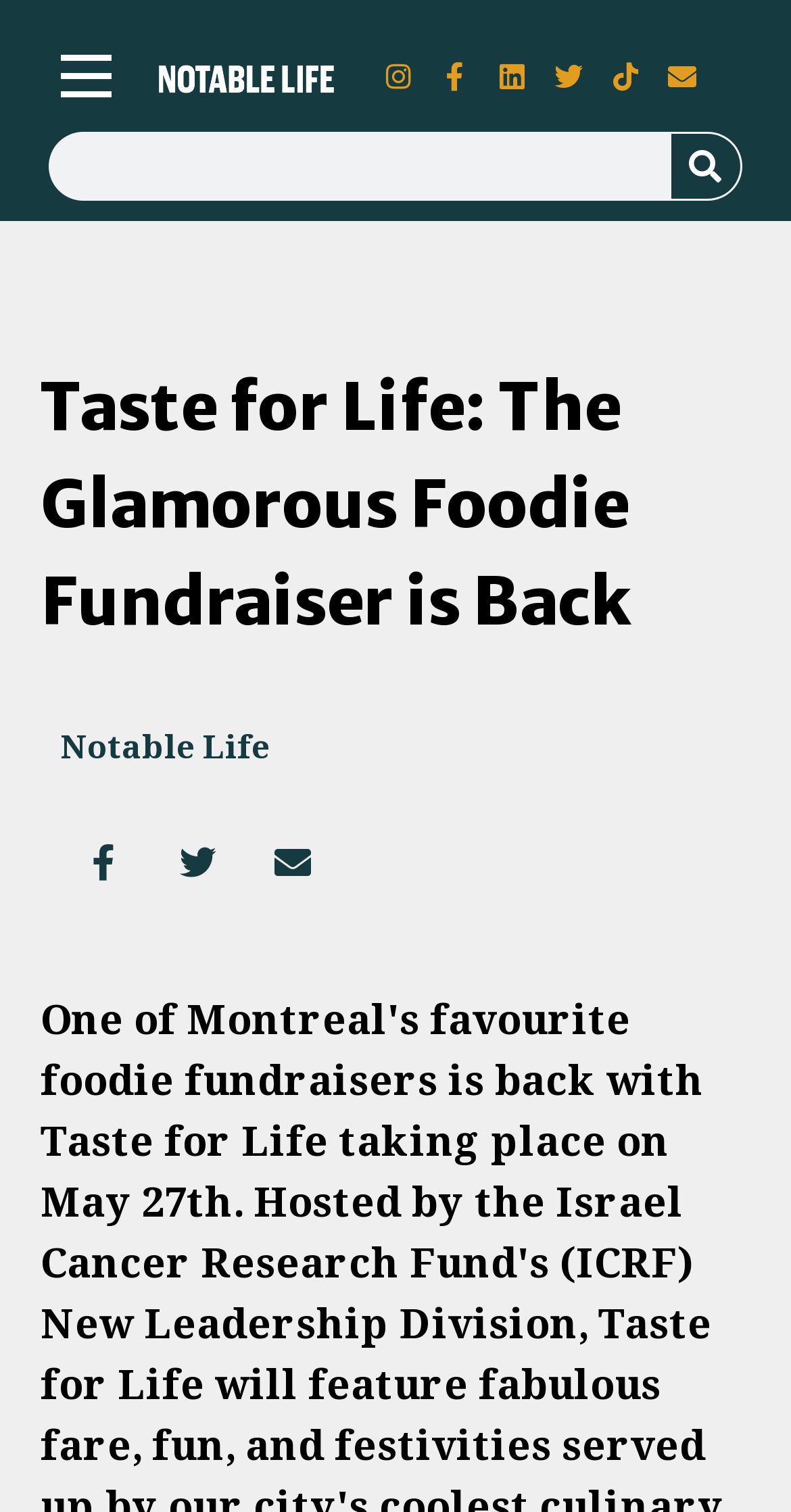Refer to the image and provide a thorough answer to this question:
What is the position of the search box?

I determined the position of the search box by comparing the y1 and y2 coordinates of the search box element with other elements, and found that it is located at the top-right corner of the webpage.